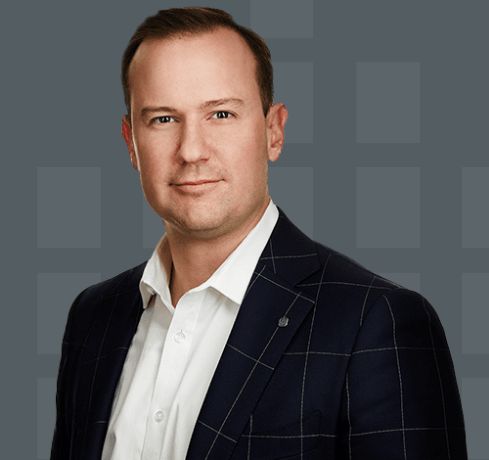With reference to the image, please provide a detailed answer to the following question: What is the pattern on Greg's blazer?

The caption describes Greg's attire, specifically mentioning that he is wearing a stylish, dark-colored blazer with a checked pattern over a crisp white shirt, conveying professionalism and leadership.